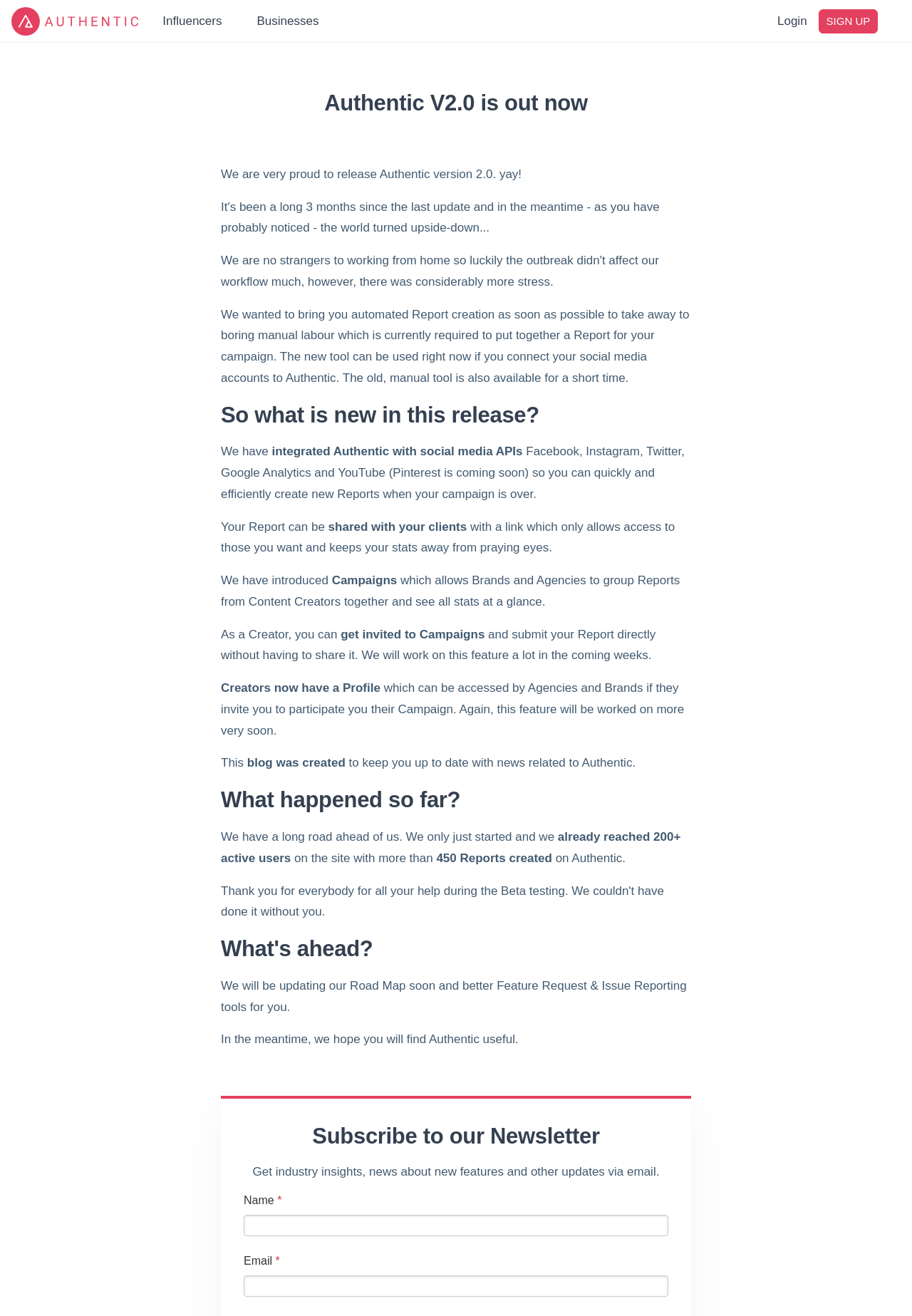Give the bounding box coordinates for the element described by: "Login".

[0.843, 0.007, 0.894, 0.024]